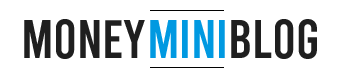What is the color of the word 'BLOG' in the logo?
Answer the question with a thorough and detailed explanation.

The logo features the word 'MONEY' in bold black letters, 'MINI' in a vibrant blue, and 'BLOG' in black, which suggests that the word 'BLOG' is in black color.